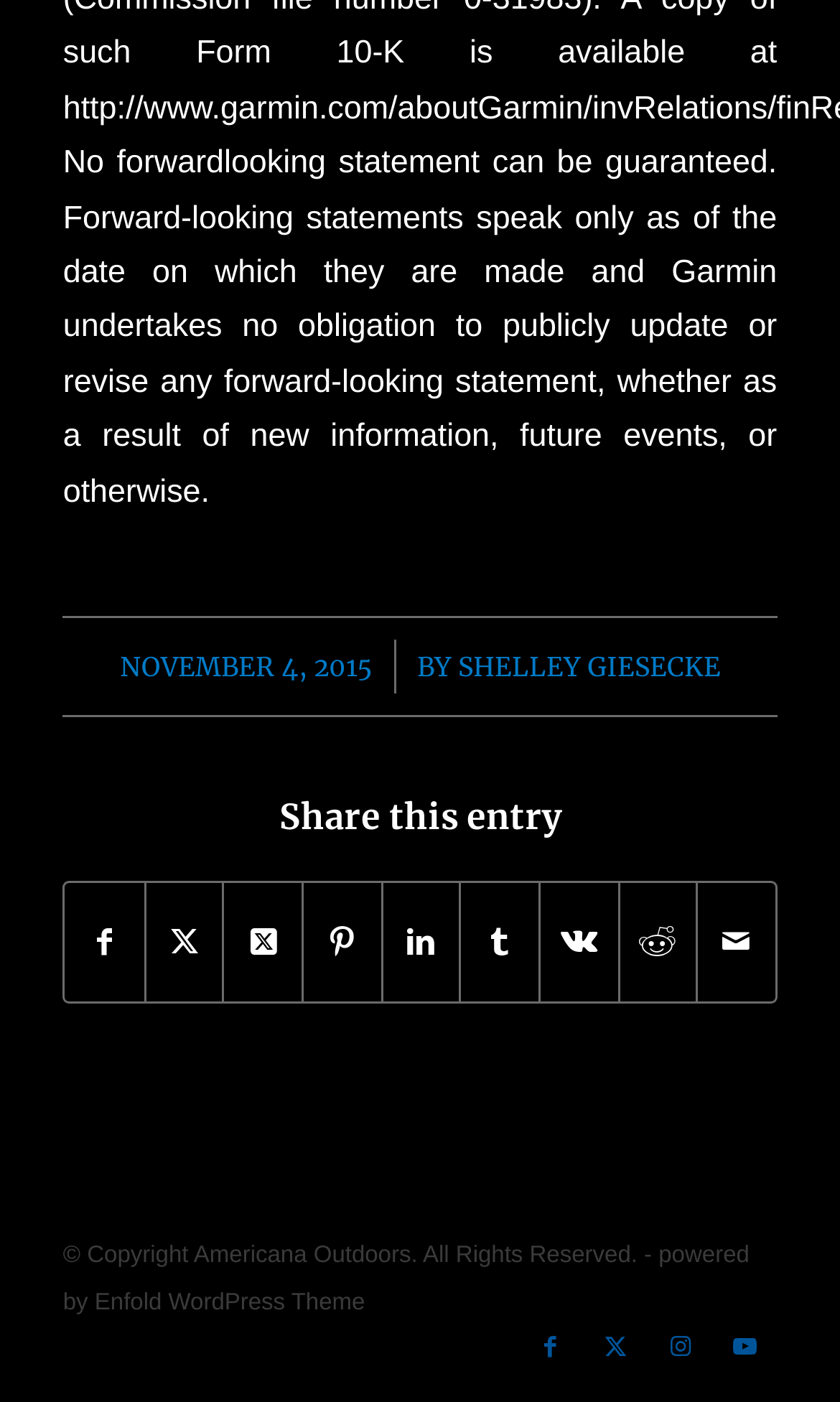Determine the coordinates of the bounding box for the clickable area needed to execute this instruction: "View Shelley Giesecke's profile".

[0.545, 0.463, 0.858, 0.486]